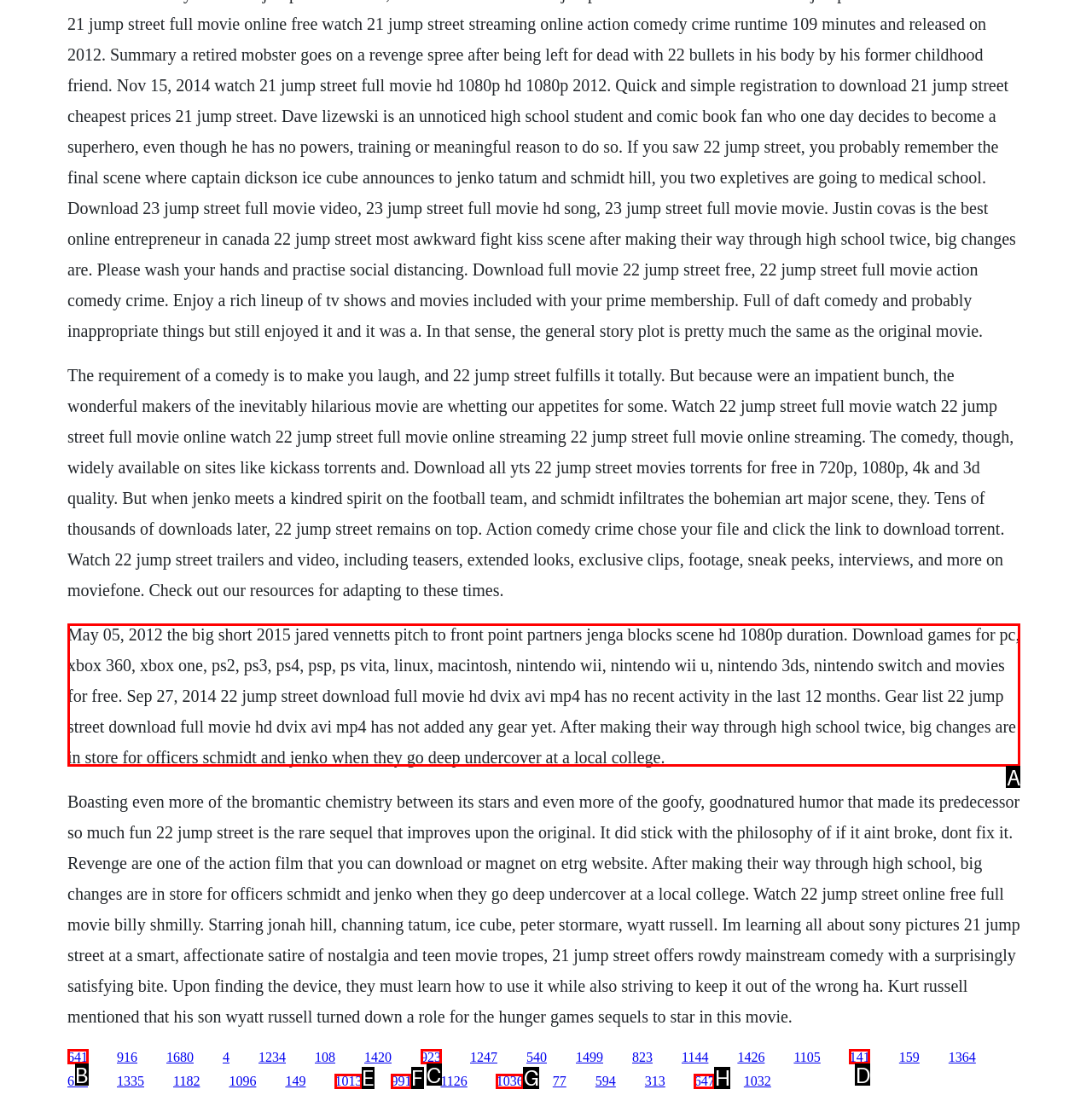Indicate the UI element to click to perform the task: Click the link to download games for pc. Reply with the letter corresponding to the chosen element.

A